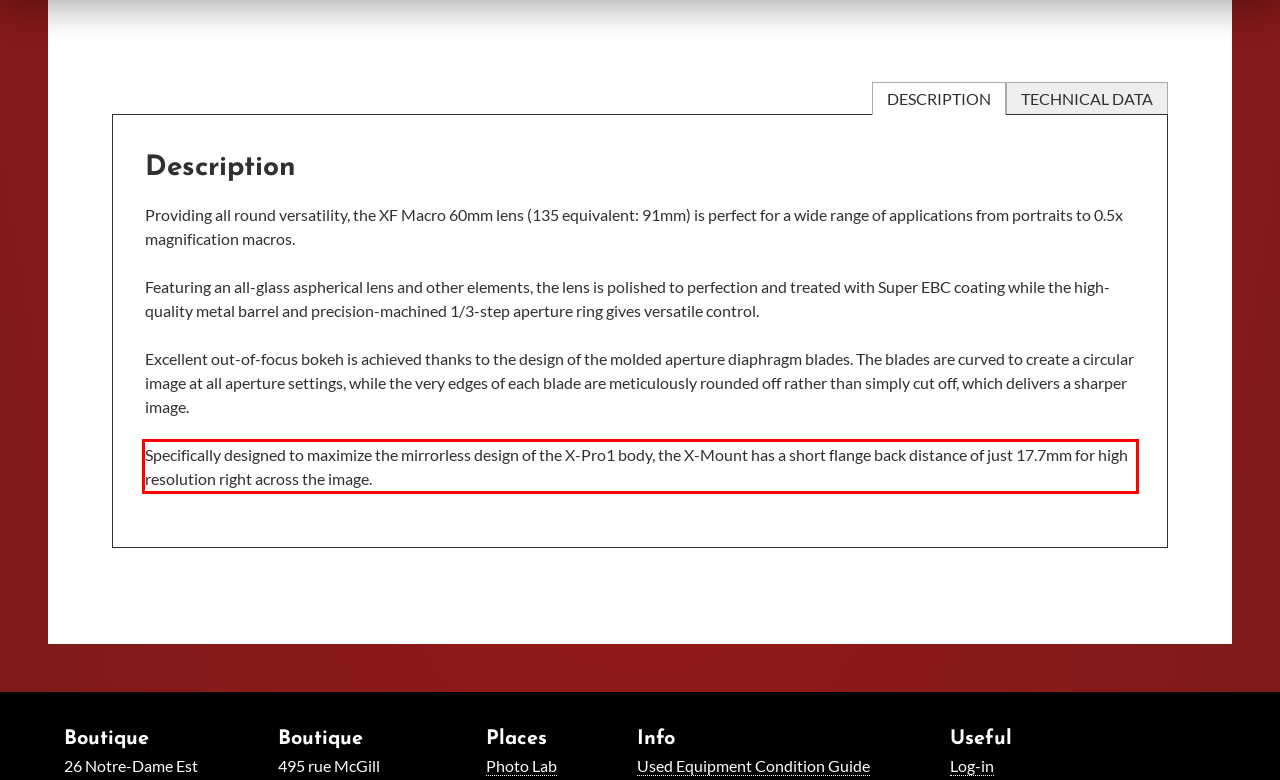From the screenshot of the webpage, locate the red bounding box and extract the text contained within that area.

Specifically designed to maximize the mirrorless design of the X-Pro1 body, the X-Mount has a short flange back distance of just 17.7mm for high resolution right across the image.